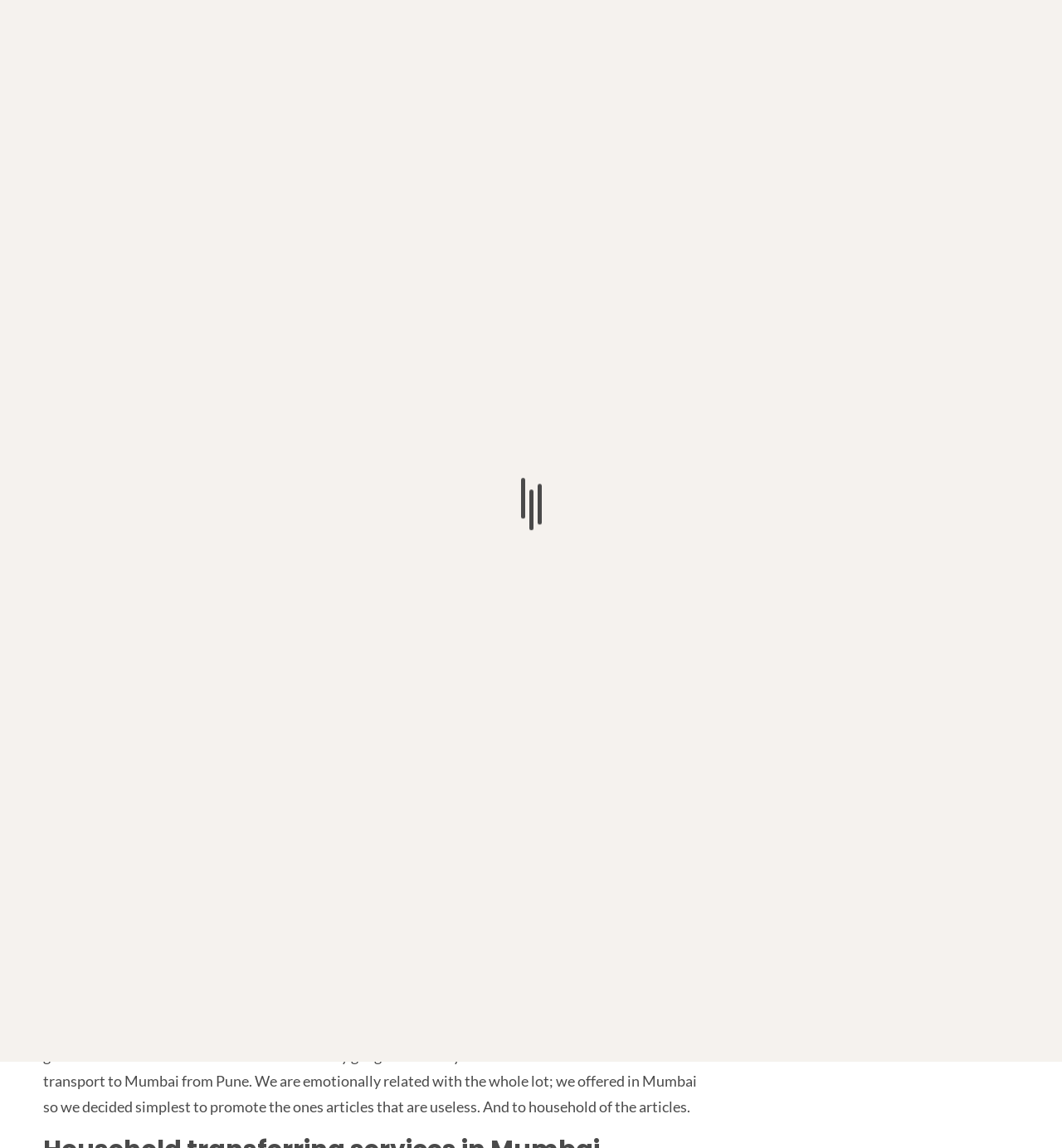What is the name of the author's son?
Carefully analyze the image and provide a detailed answer to the question.

The author's son's name is not mentioned in the article. The article only mentions that the son is 6 years old and has a strong attachment to his grandparents in Mumbai.